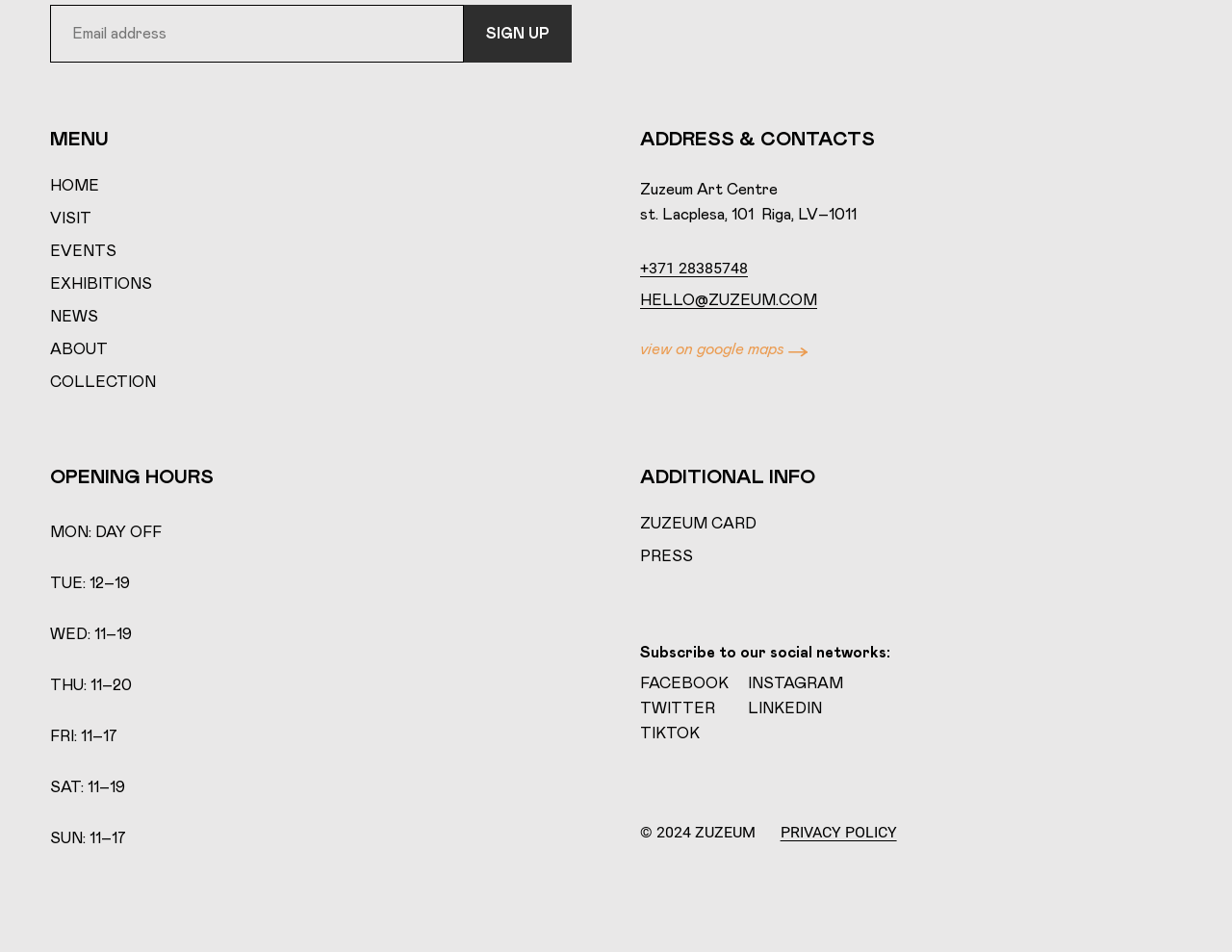What are the opening hours of the art centre on Fridays?
Please provide a single word or phrase as your answer based on the image.

11–17